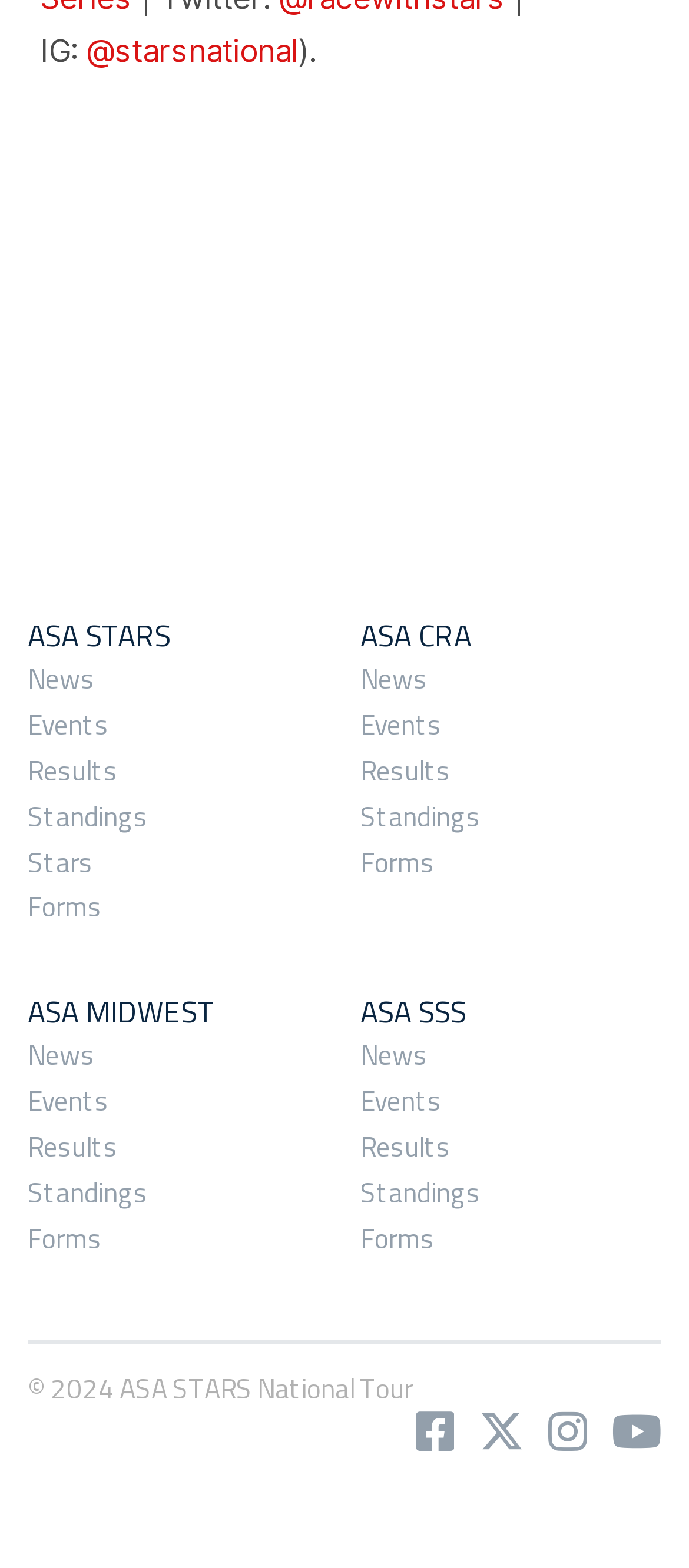Please determine the bounding box coordinates of the section I need to click to accomplish this instruction: "Visit the ASA CRA News page".

[0.505, 0.42, 0.978, 0.449]